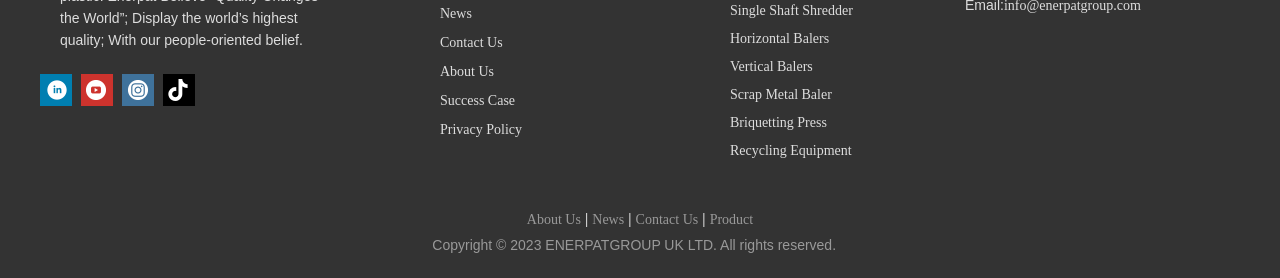Determine the bounding box coordinates for the clickable element to execute this instruction: "Visit Linkedin page". Provide the coordinates as four float numbers between 0 and 1, i.e., [left, top, right, bottom].

[0.031, 0.267, 0.056, 0.382]